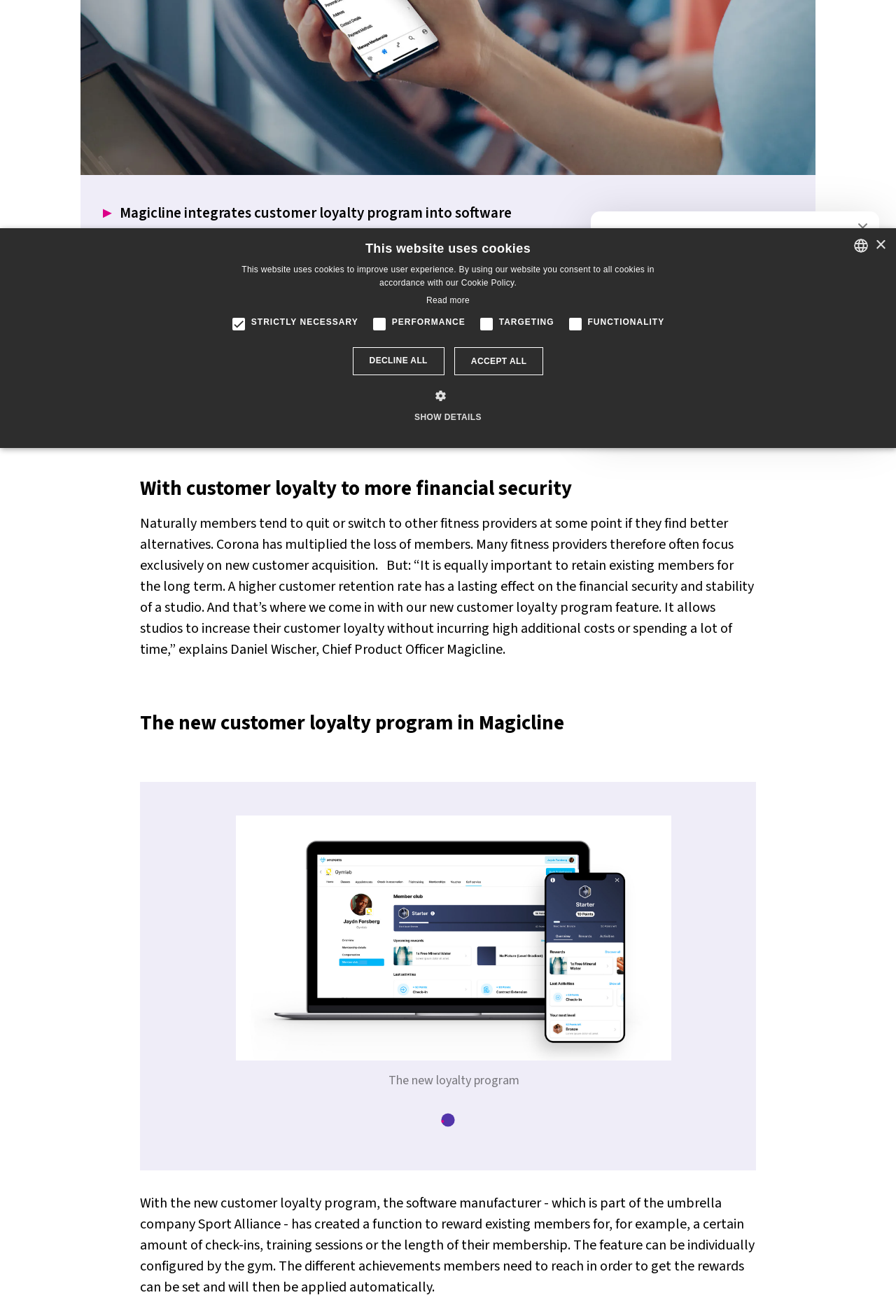Based on the element description: "The new loyalty program", identify the UI element and provide its bounding box coordinates. Use four float numbers between 0 and 1, [left, top, right, bottom].

[0.044, 0.62, 0.956, 0.828]